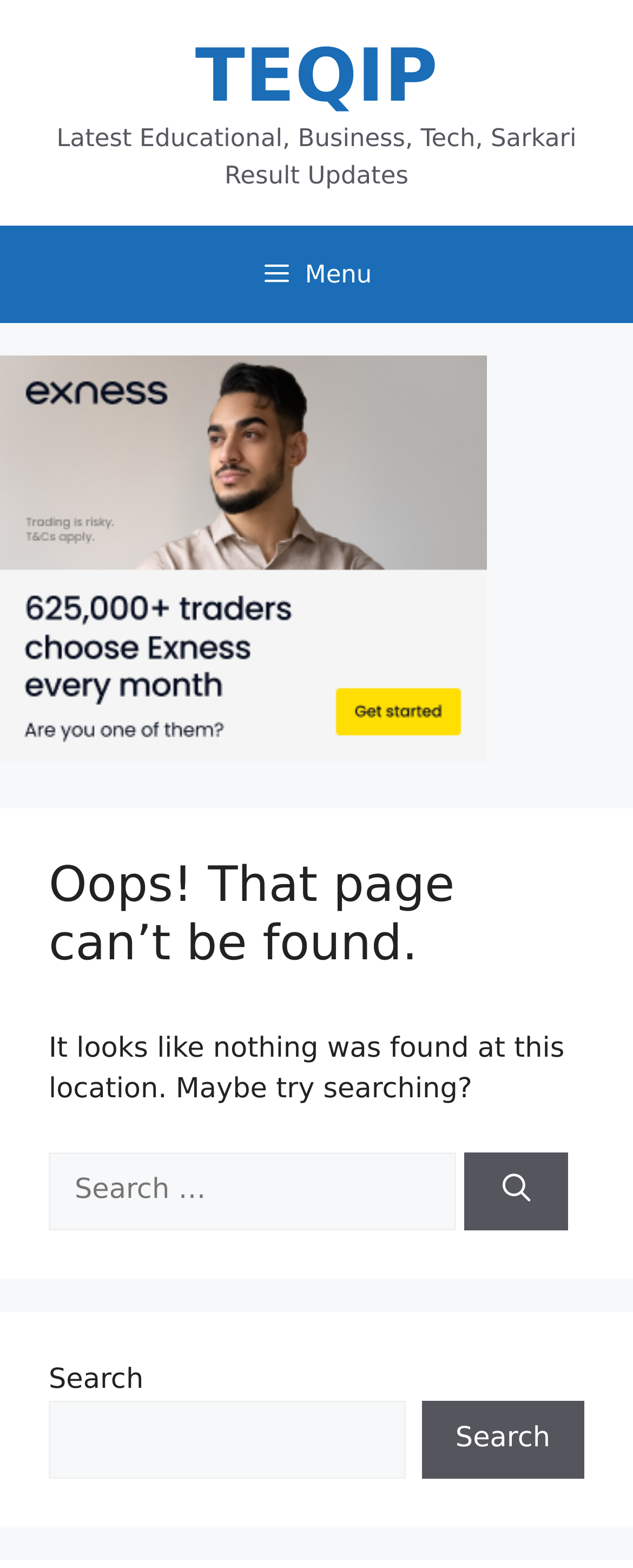Provide a single word or phrase answer to the question: 
What is the purpose of the search box?

Search the website